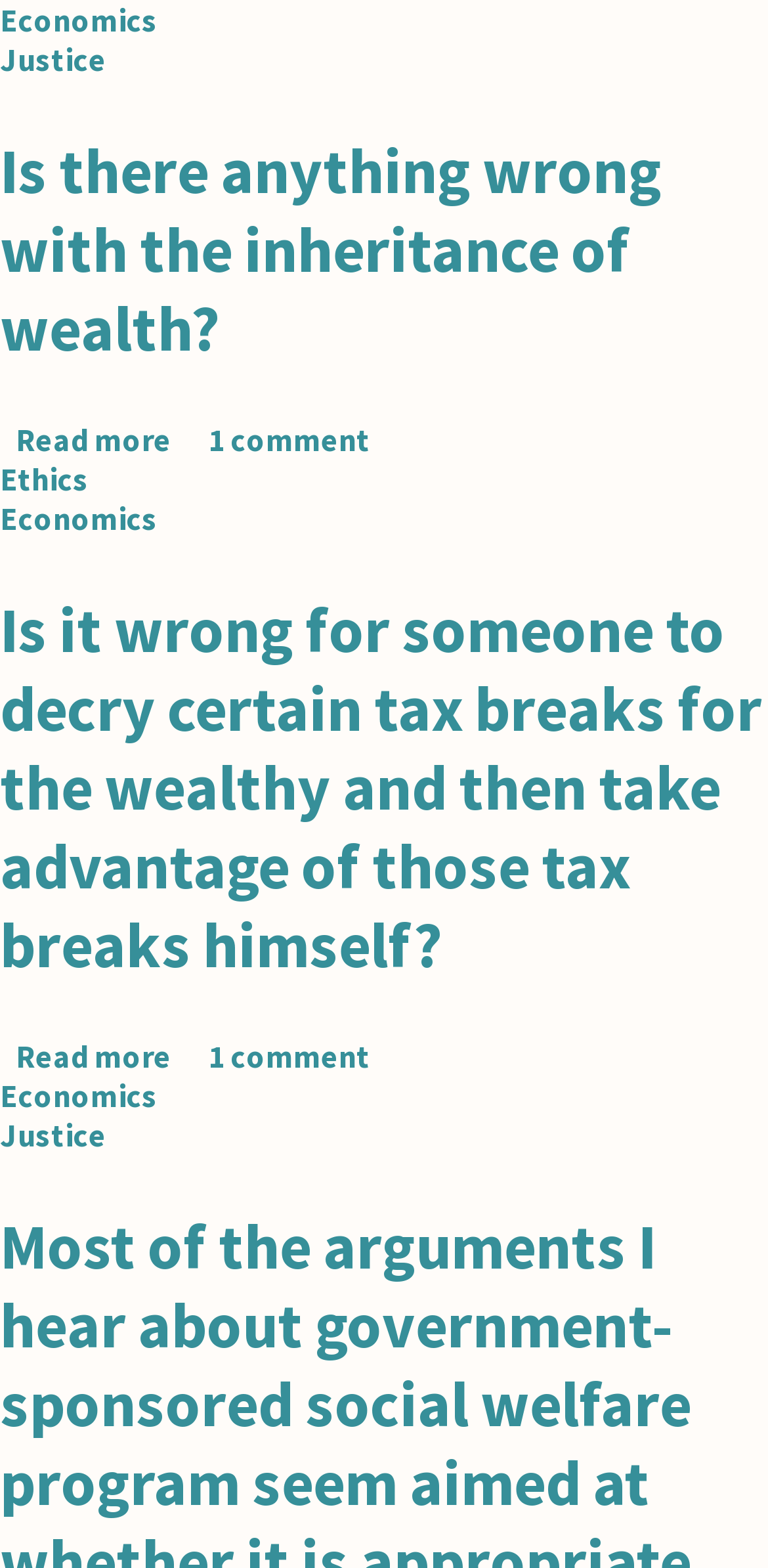How many articles are on this webpage?
Refer to the image and answer the question using a single word or phrase.

2